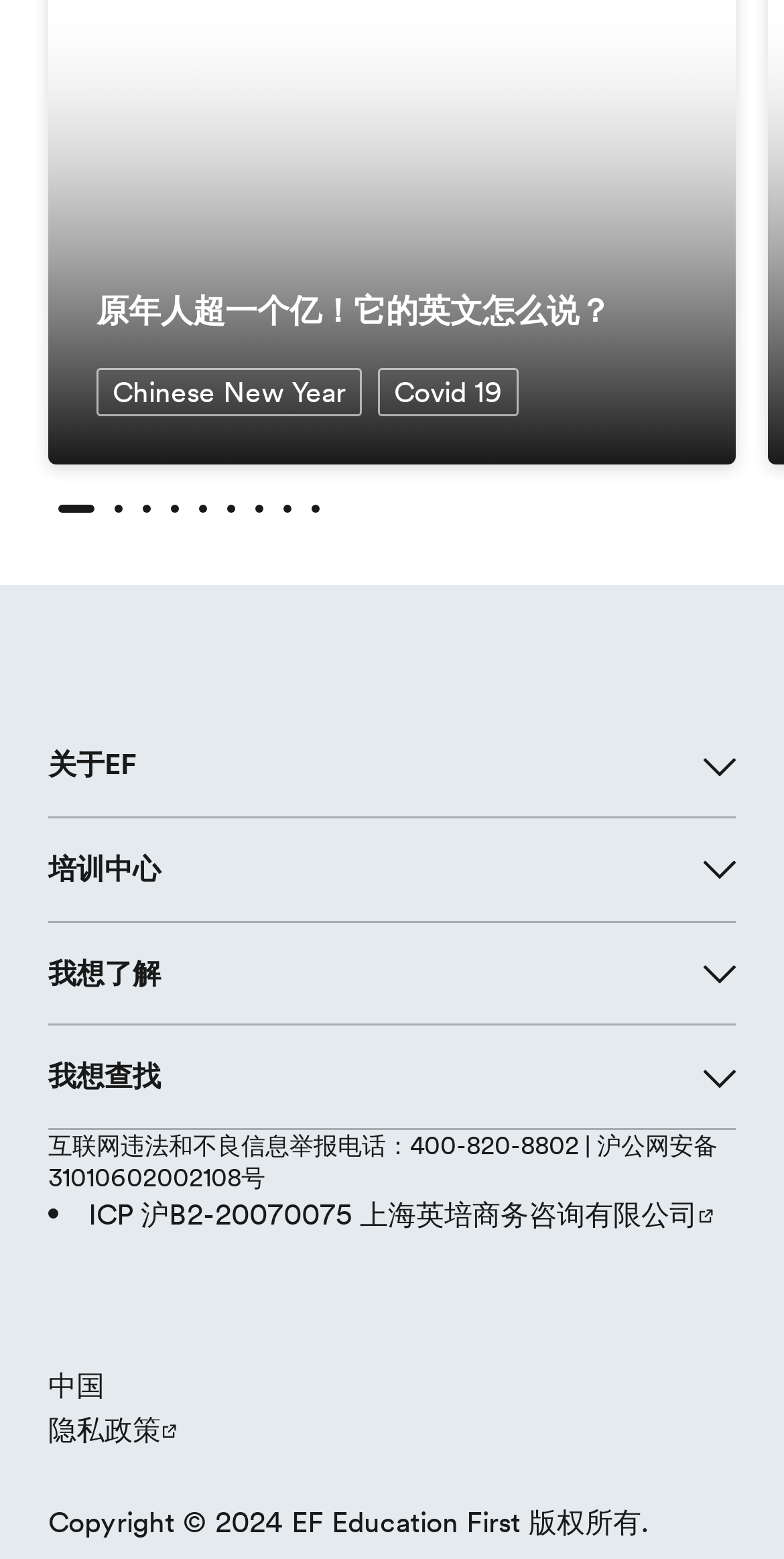Please study the image and answer the question comprehensively:
How many slide buttons are there?

There are 9 buttons with text 'Go to slide X' where X ranges from 1 to 9, which suggests that there are 9 slide buttons.